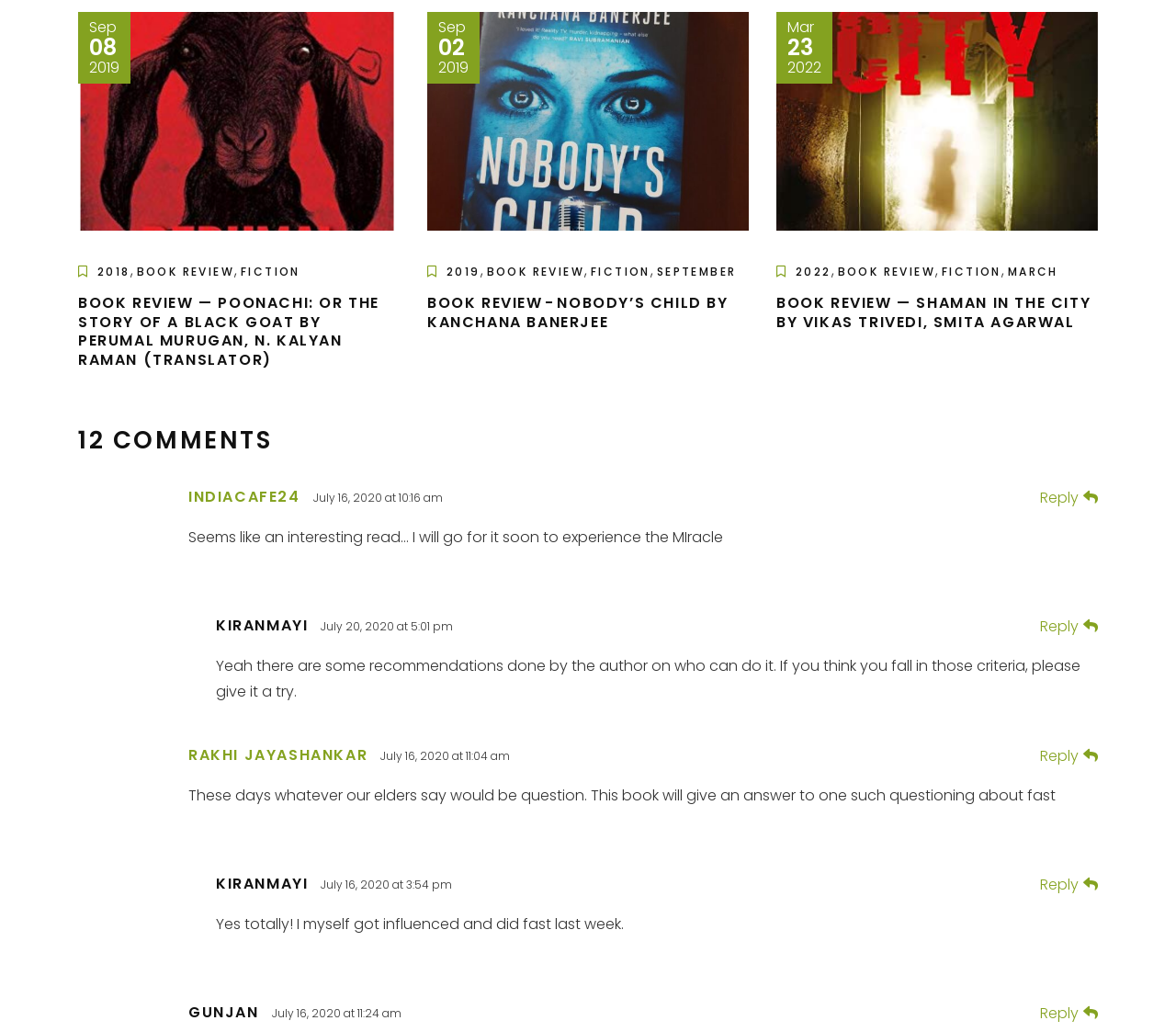Please provide the bounding box coordinates for the element that needs to be clicked to perform the following instruction: "Click on the link to read the book review of 'Poonachi: Or The Story Of A Black Goat'". The coordinates should be given as four float numbers between 0 and 1, i.e., [left, top, right, bottom].

[0.066, 0.285, 0.34, 0.359]